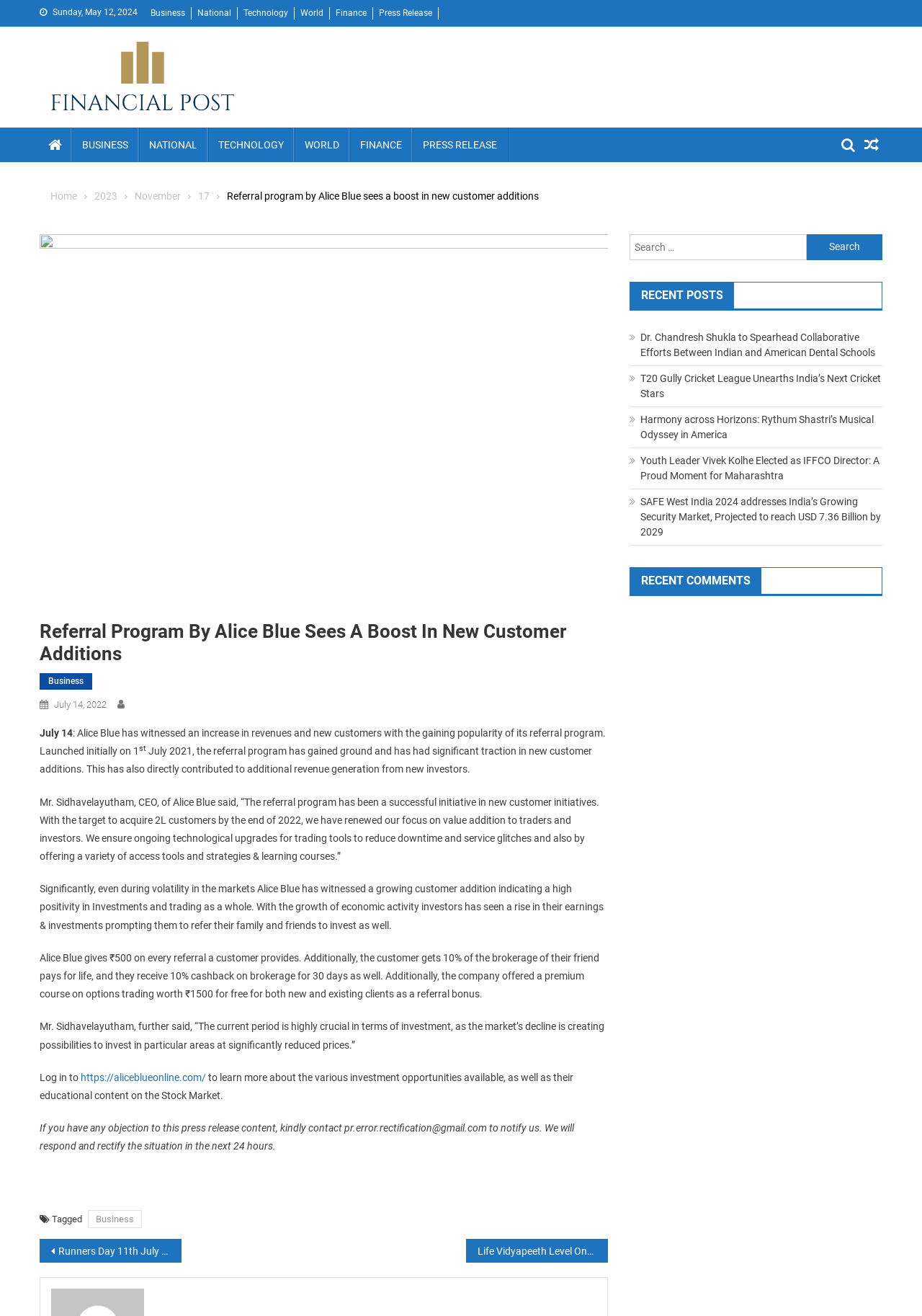Locate the primary heading on the webpage and return its text.

Referral Program By Alice Blue Sees A Boost In New Customer Additions